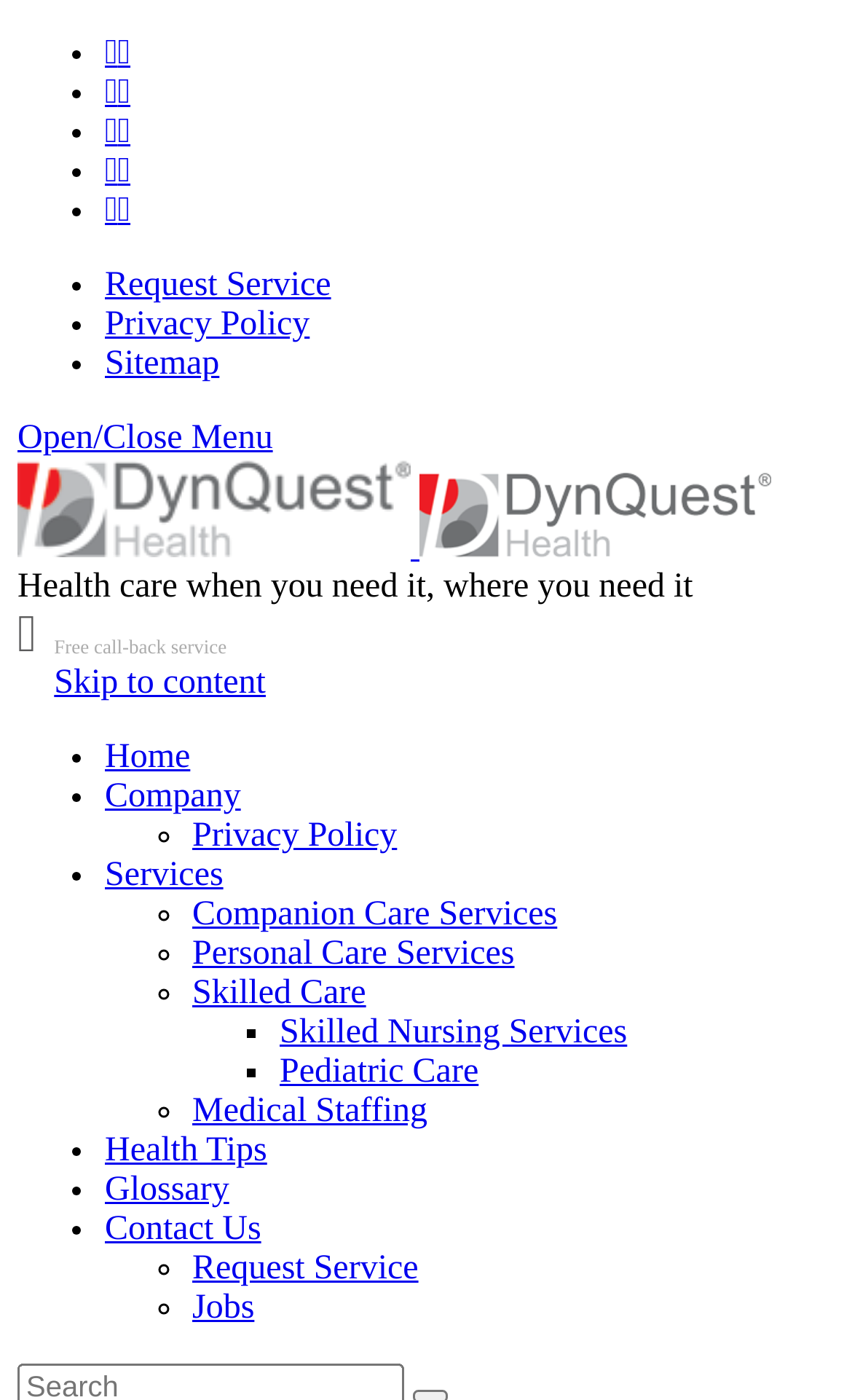Identify the bounding box coordinates of the region that should be clicked to execute the following instruction: "Discover resources on habilitation".

None